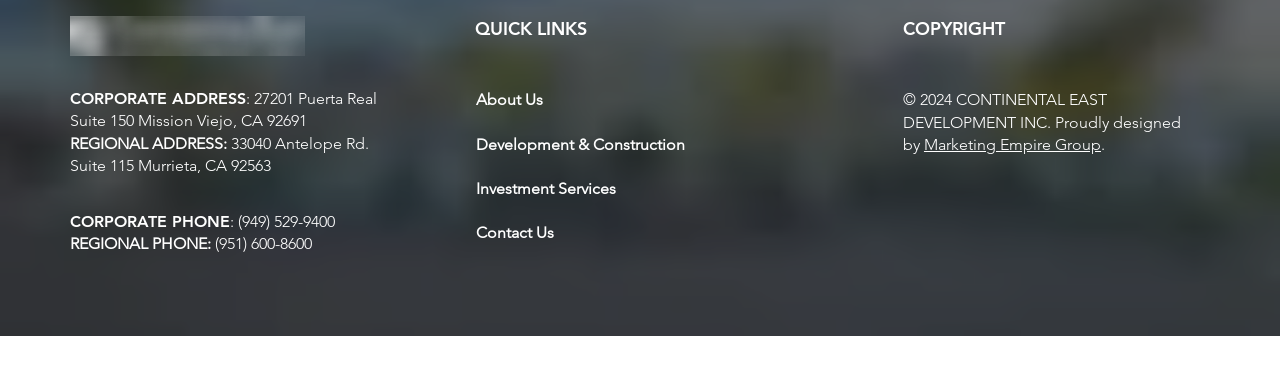Please find the bounding box coordinates of the section that needs to be clicked to achieve this instruction: "Visit the About Us page".

[0.372, 0.237, 0.424, 0.286]